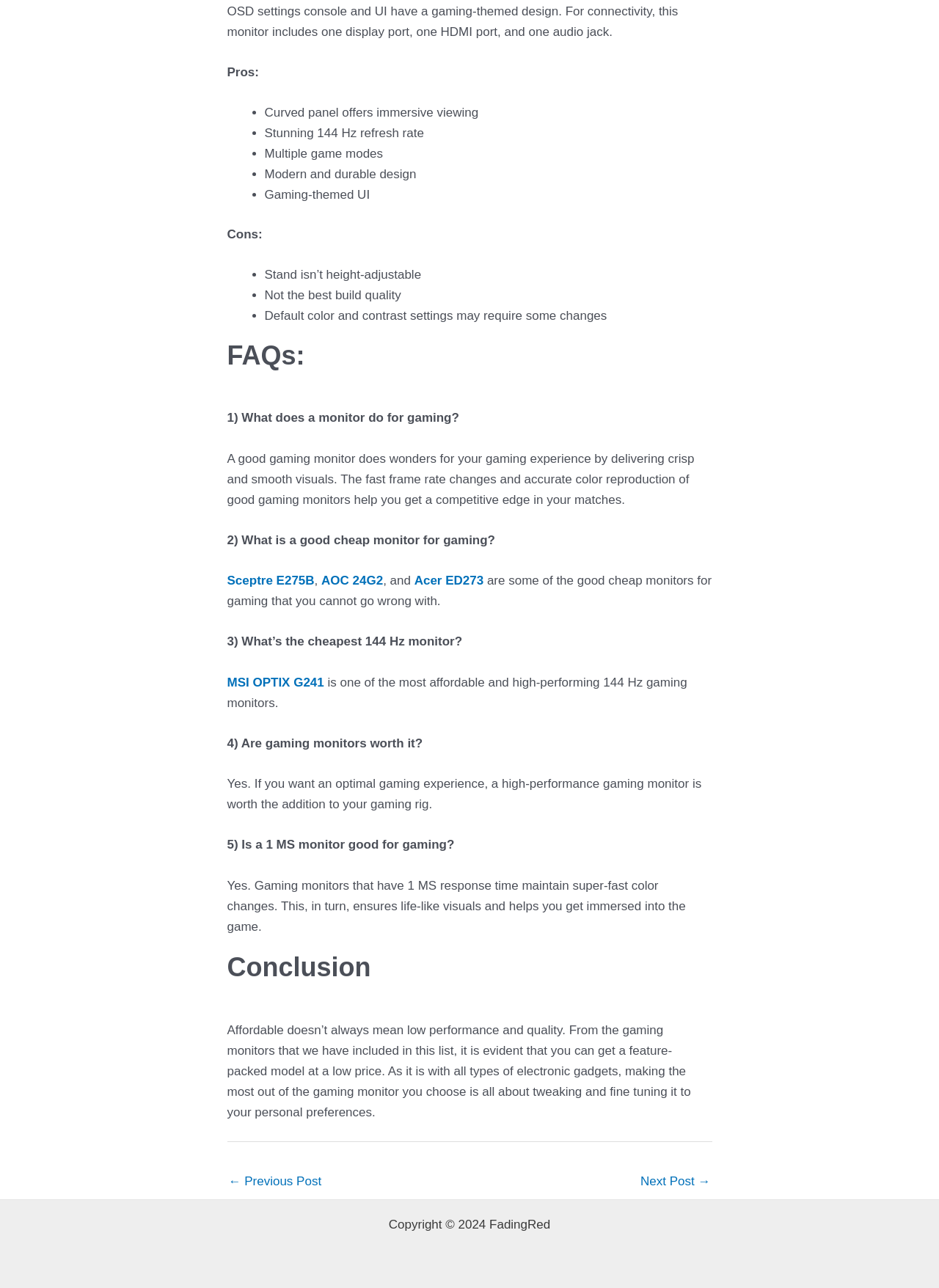Respond to the question below with a concise word or phrase:
What is the purpose of a good gaming monitor?

Delivering crisp and smooth visuals